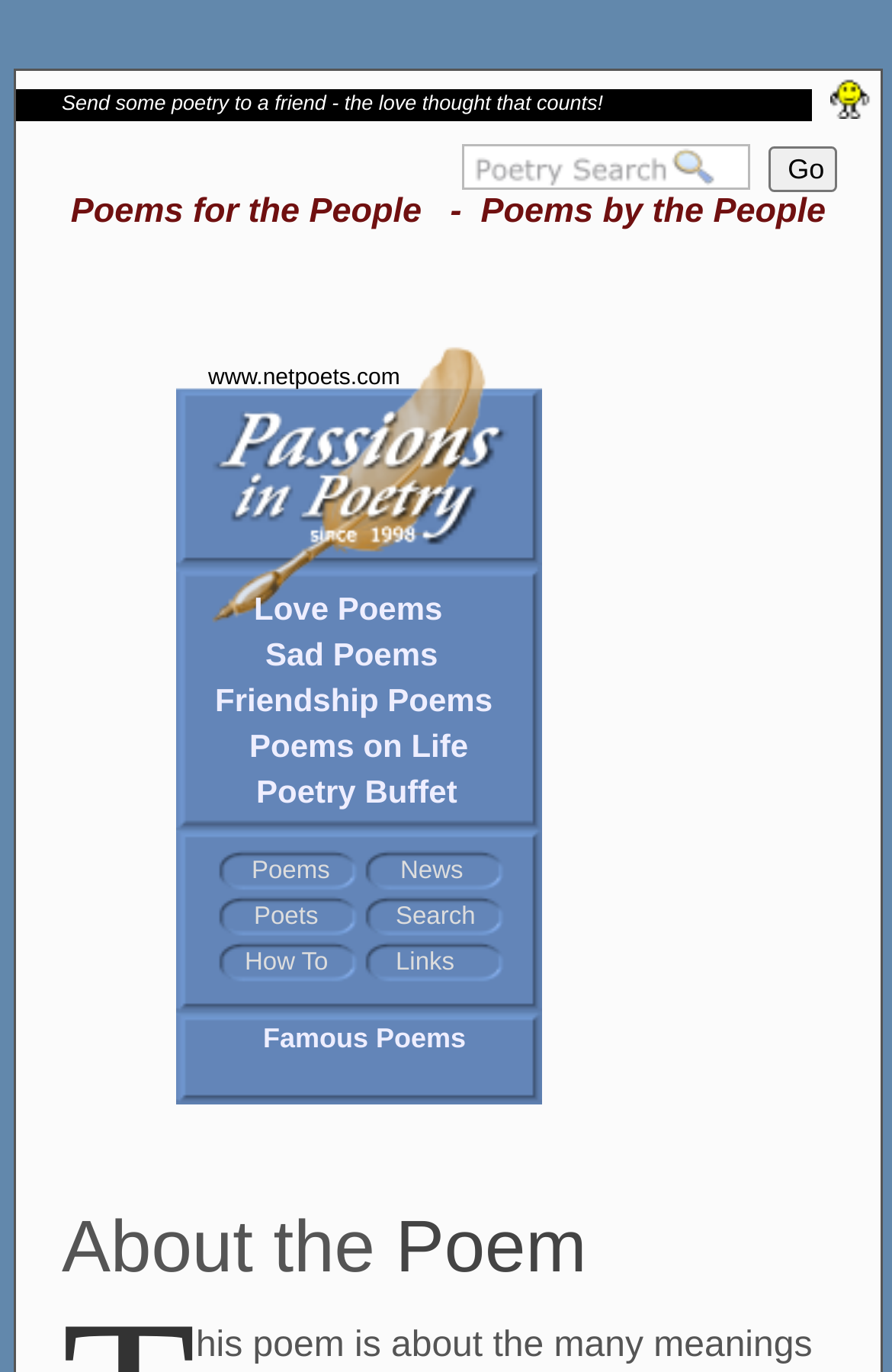Find the bounding box coordinates for the area you need to click to carry out the instruction: "Explore Poetry Buffet". The coordinates should be four float numbers between 0 and 1, indicated as [left, top, right, bottom].

[0.287, 0.559, 0.513, 0.594]